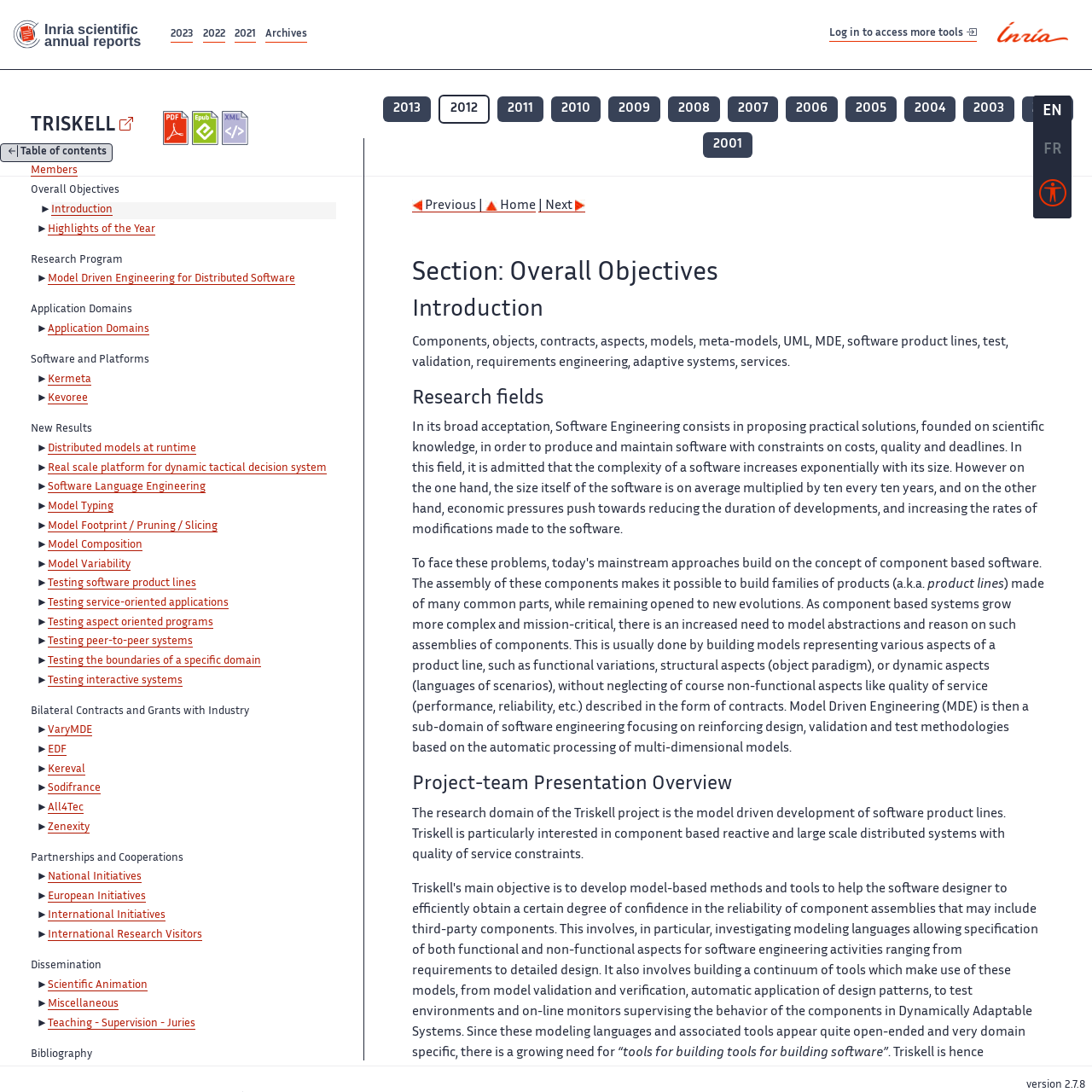Identify the coordinates of the bounding box for the element described below: "Testing interactive systems". Return the coordinates as four float numbers between 0 and 1: [left, top, right, bottom].

[0.044, 0.619, 0.167, 0.629]